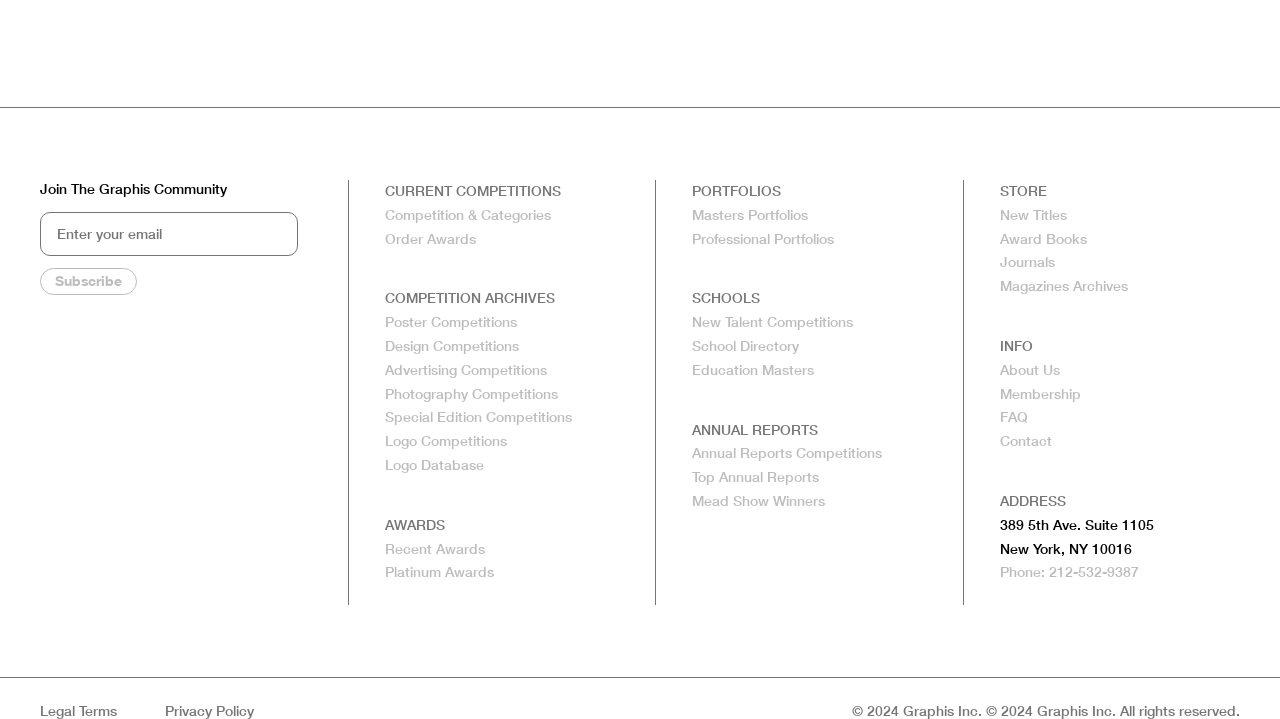What is the purpose of the 'STORE' section?
Carefully analyze the image and provide a detailed answer to the question.

The 'STORE' section contains links to 'New Titles', 'Award Books', 'Journals', and 'Magazines Archives', indicating that this section is used to purchase or access publications and materials related to the organization.